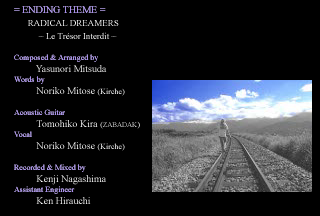Refer to the screenshot and answer the following question in detail:
Who recorded and mixed 'Radical Dreamers'?

The credits specify that Kenji Nagashima was responsible for recording and mixing the song 'Radical Dreamers', as indicated by the 'Recorded & Mixed by' section.